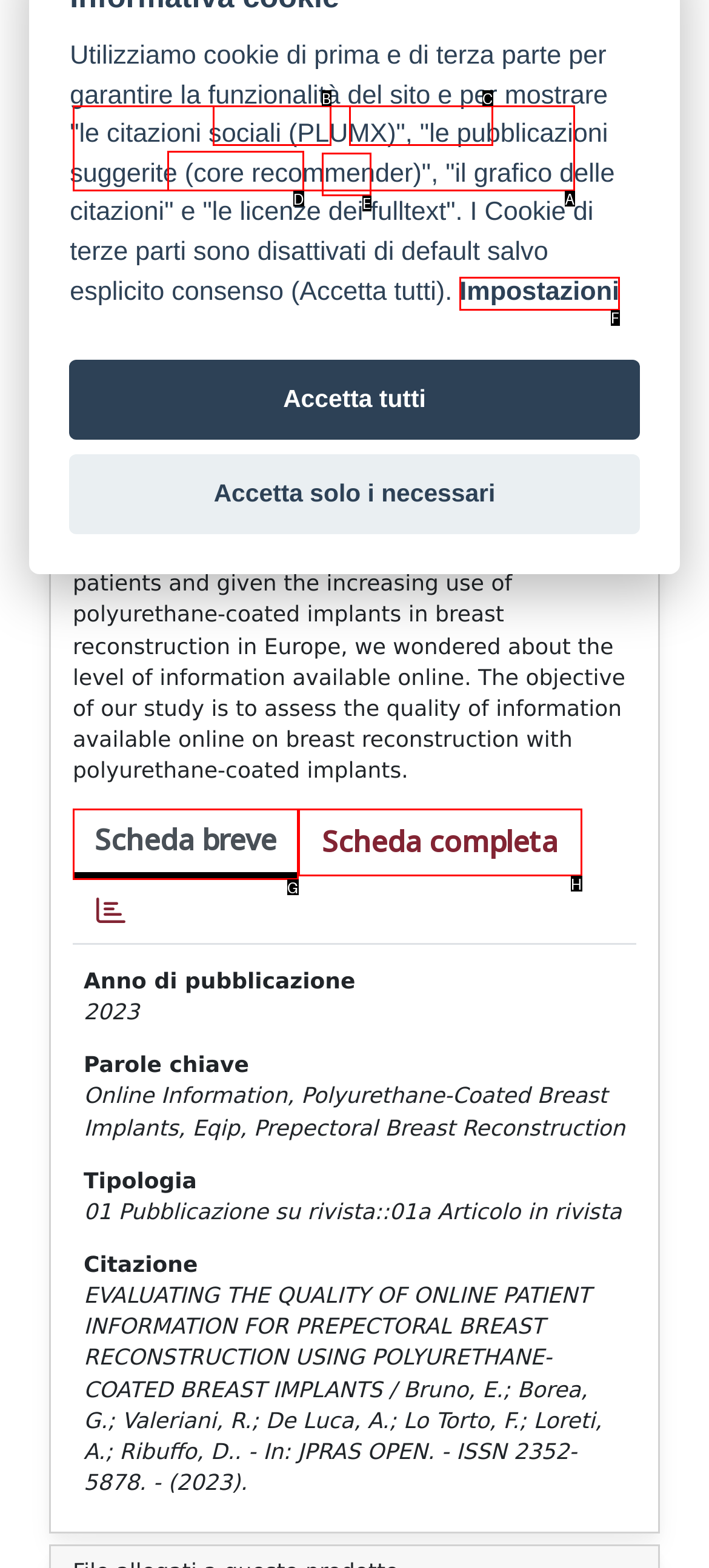Identify the HTML element that corresponds to the description: Impostazioni
Provide the letter of the matching option from the given choices directly.

F